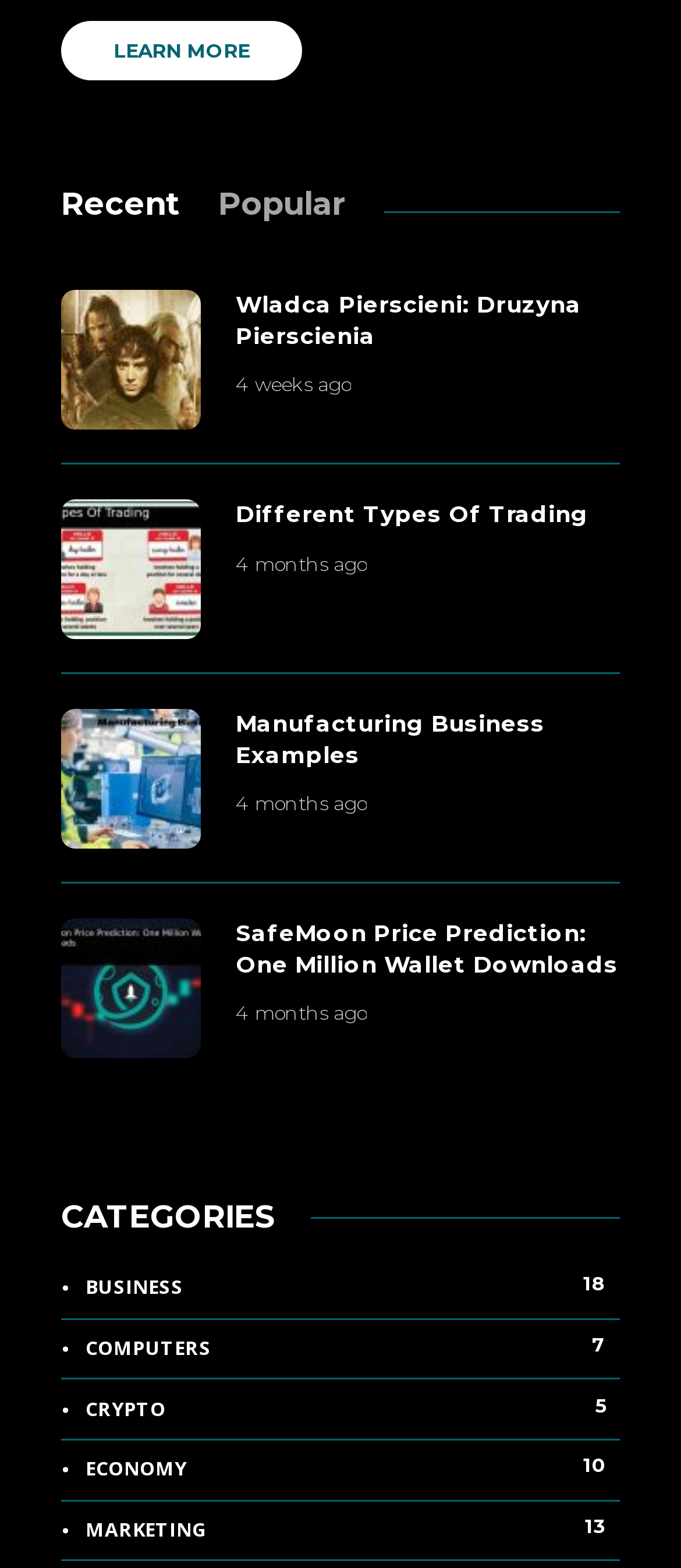Determine the coordinates of the bounding box for the clickable area needed to execute this instruction: "Browse the 'BUSINESS' category".

[0.09, 0.811, 0.91, 0.832]